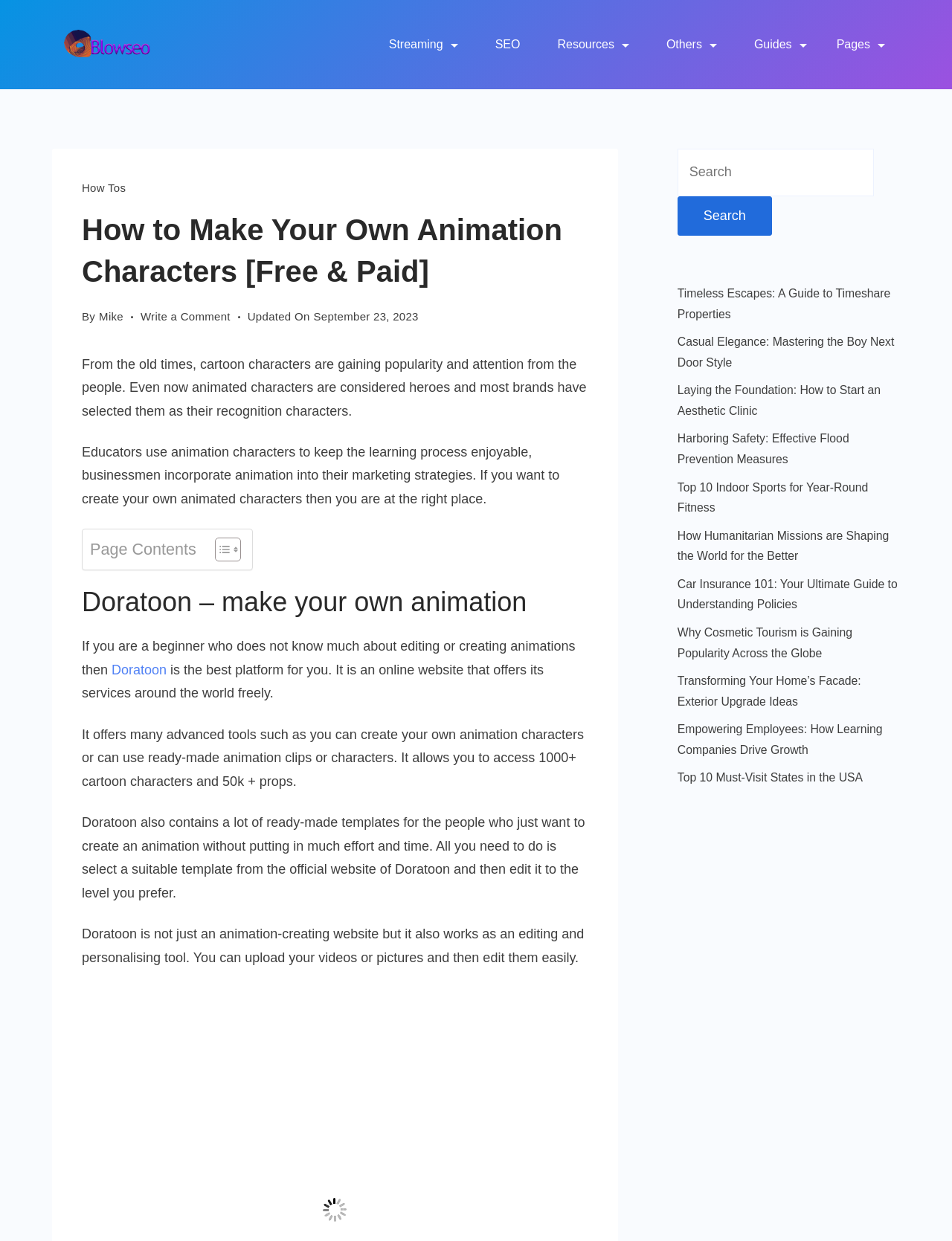Identify the bounding box coordinates necessary to click and complete the given instruction: "Click on the 'How Tos' link".

[0.086, 0.144, 0.132, 0.16]